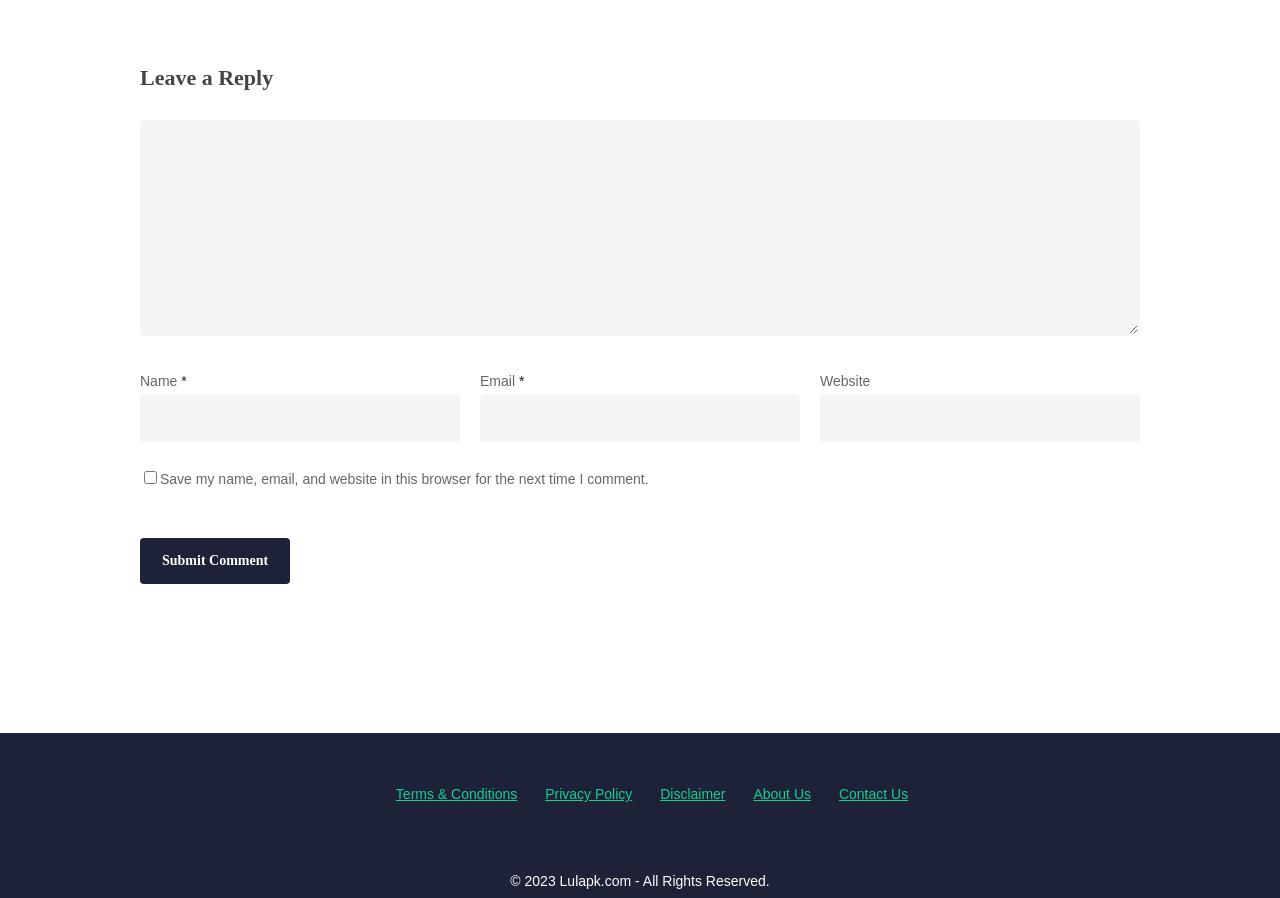What is the copyright information at the bottom of the page?
Please respond to the question with a detailed and informative answer.

The copyright information is located at the very bottom of the page and reads '© 2023 Lulapk.com - All Rights Reserved.' This indicates that the website is owned by Lulapk.com and is copyrighted for the year 2023.